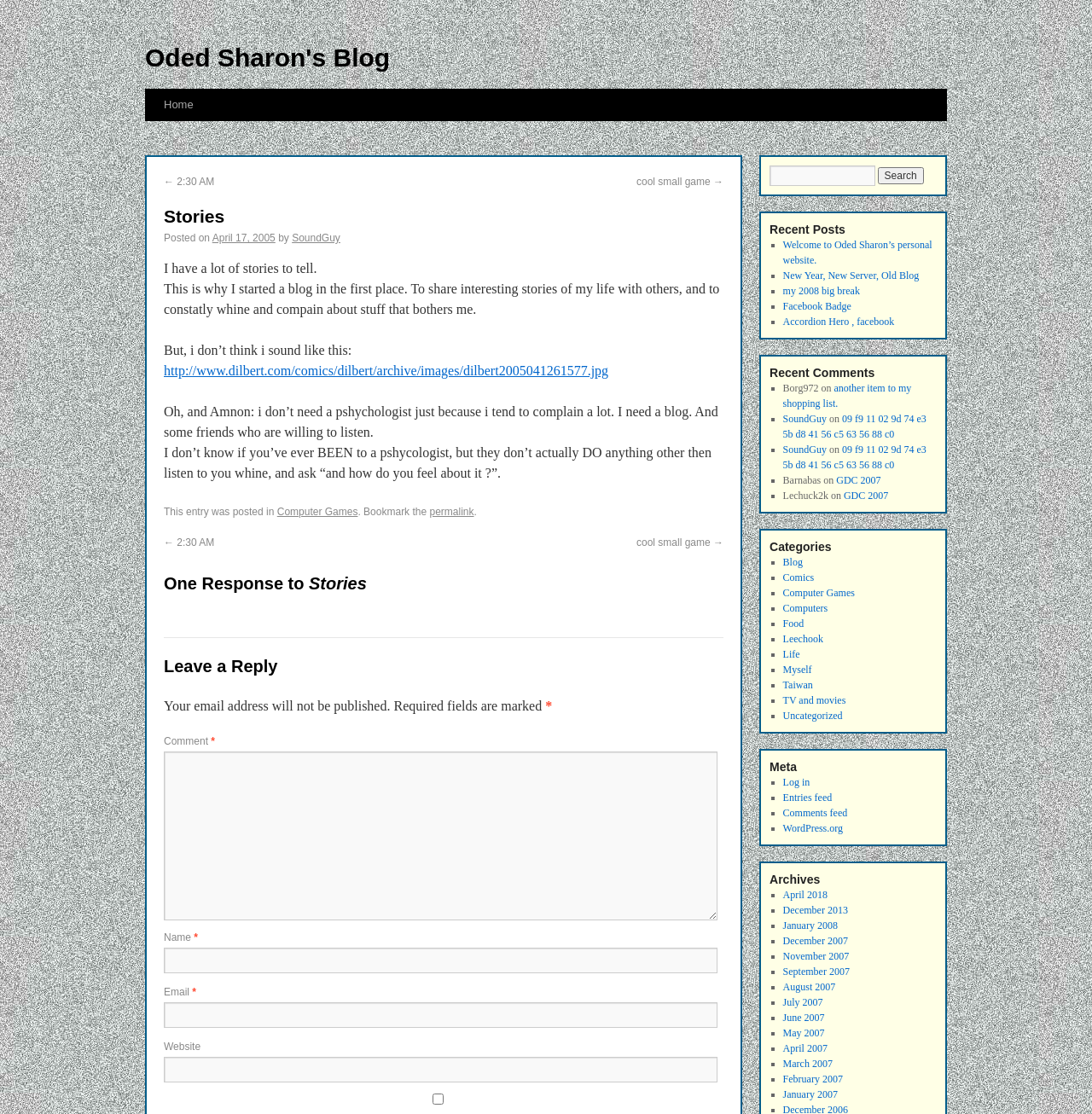Can you look at the image and give a comprehensive answer to the question:
What is the purpose of the blog according to the author?

The purpose of the blog can be found in the text 'To share interesting stories of my life with others, and to constantly whine and complain about stuff that bothers me' which is located in the blog post.